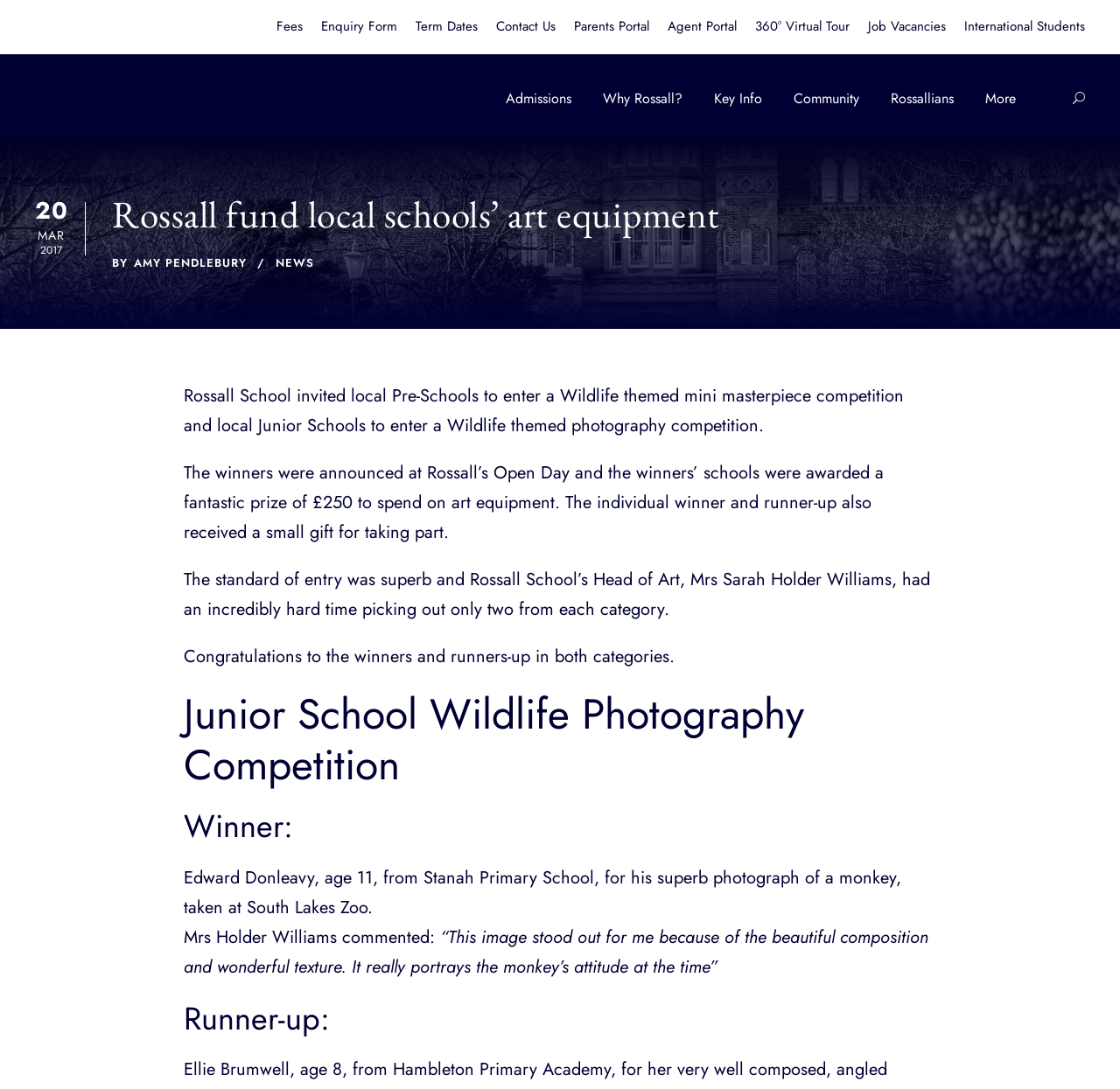What is the prize awarded to the winners' schools?
Please give a detailed answer to the question using the information shown in the image.

The answer can be found in the StaticText element 'The winners were announced at Rossall’s Open Day and the winners’ schools were awarded a fantastic prize of £250 to spend on art equipment.' which is located in the main content area of the webpage.